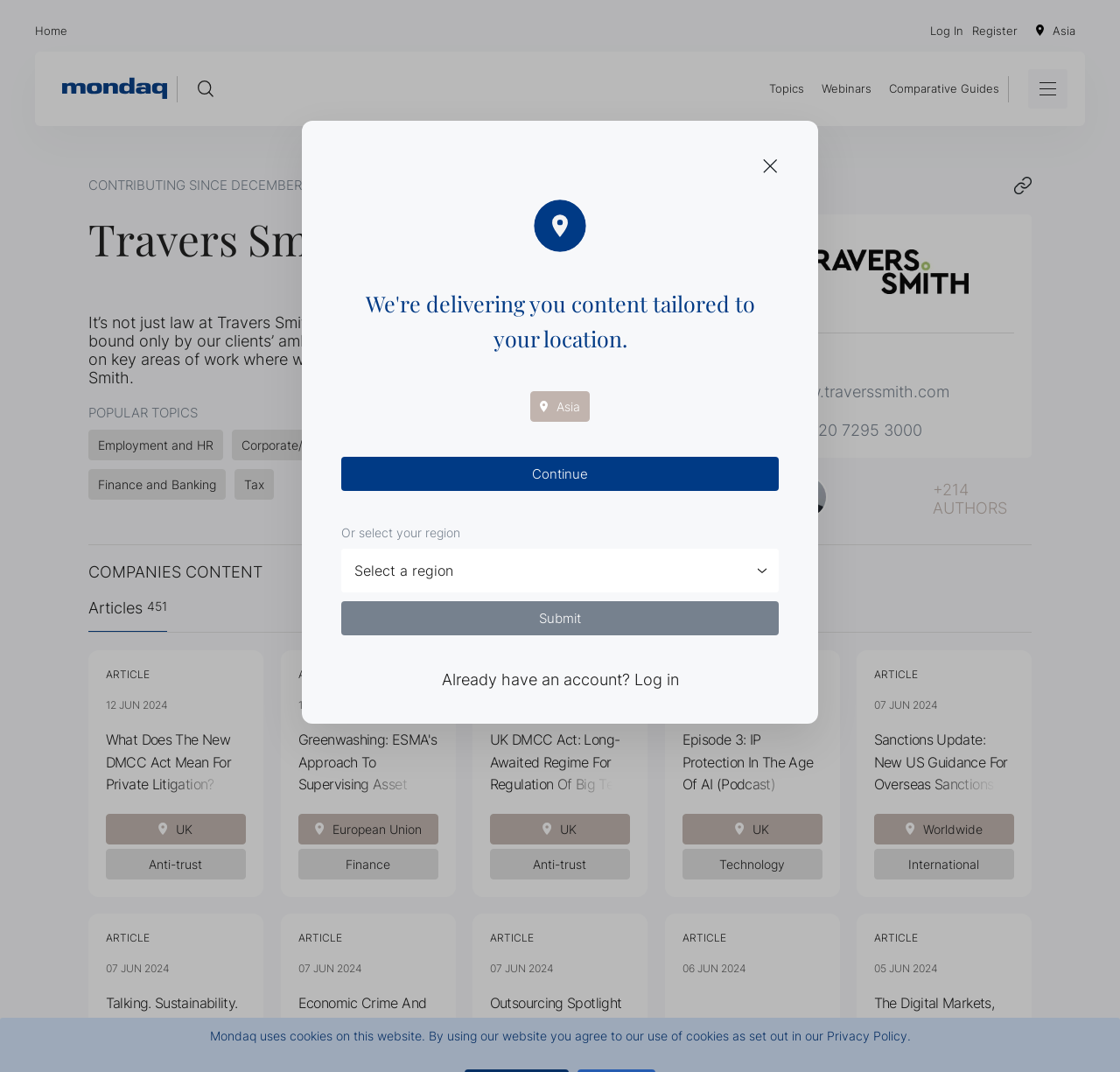Locate the bounding box of the UI element based on this description: "alt="Mondaq homepage"". Provide four float numbers between 0 and 1 as [left, top, right, bottom].

[0.055, 0.072, 0.15, 0.094]